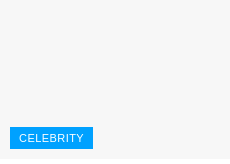What type of content is the 'CELEBRITY' button likely to guide users to?
Answer with a single word or phrase by referring to the visual content.

Celebrity news